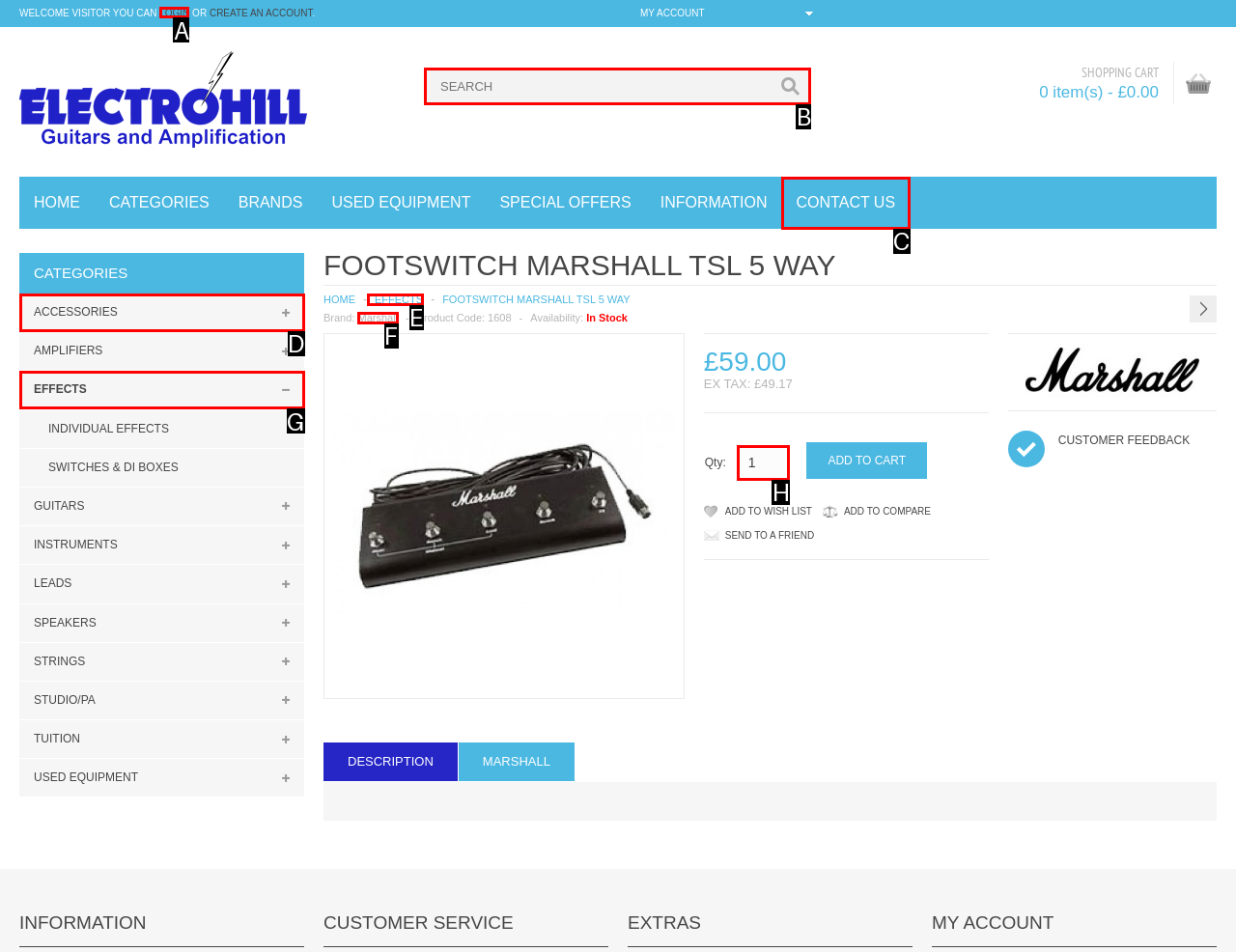Indicate which red-bounded element should be clicked to perform the task: login Answer with the letter of the correct option.

A